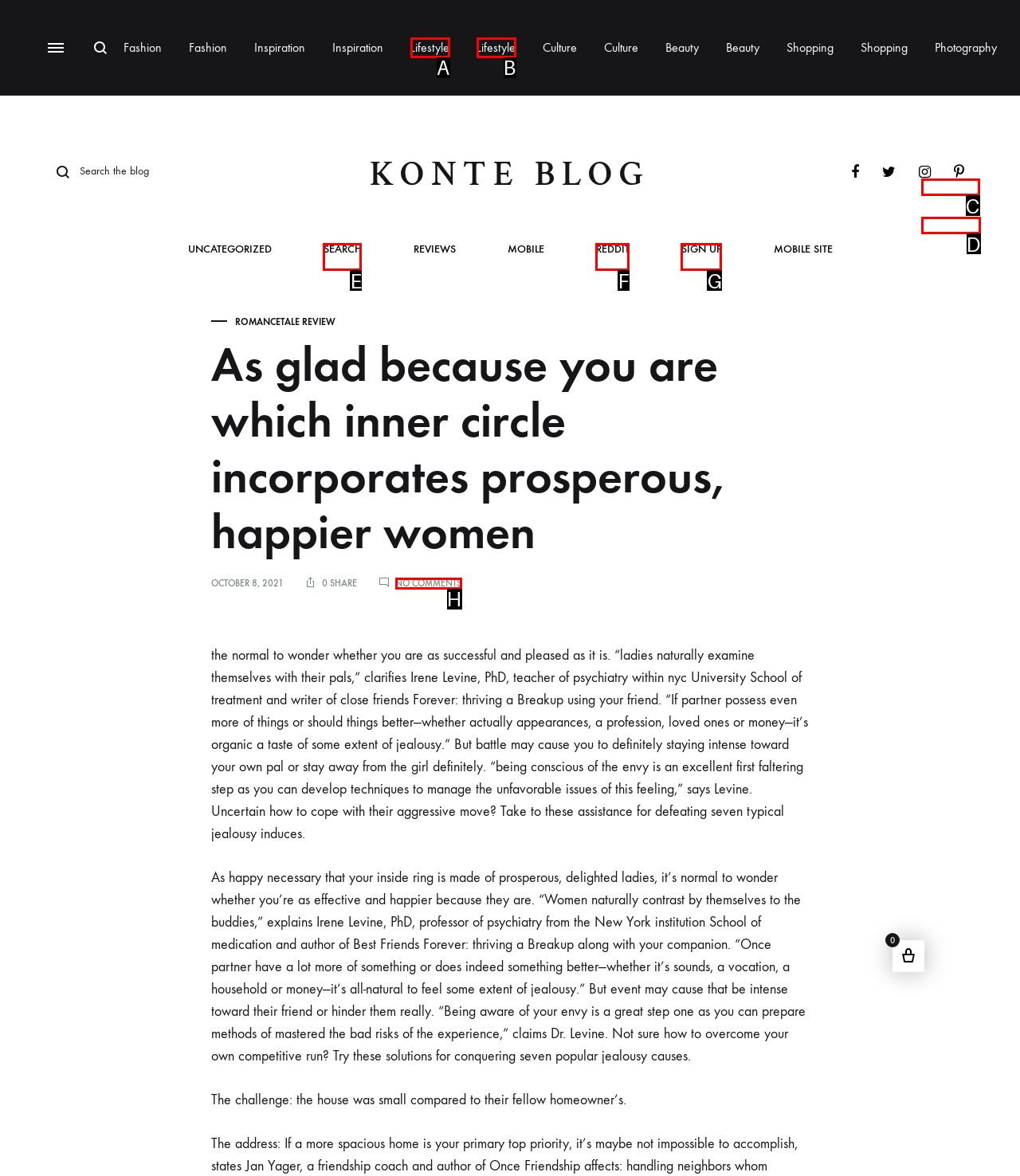Given the description: elf bar optom, identify the matching HTML element. Provide the letter of the correct option.

C